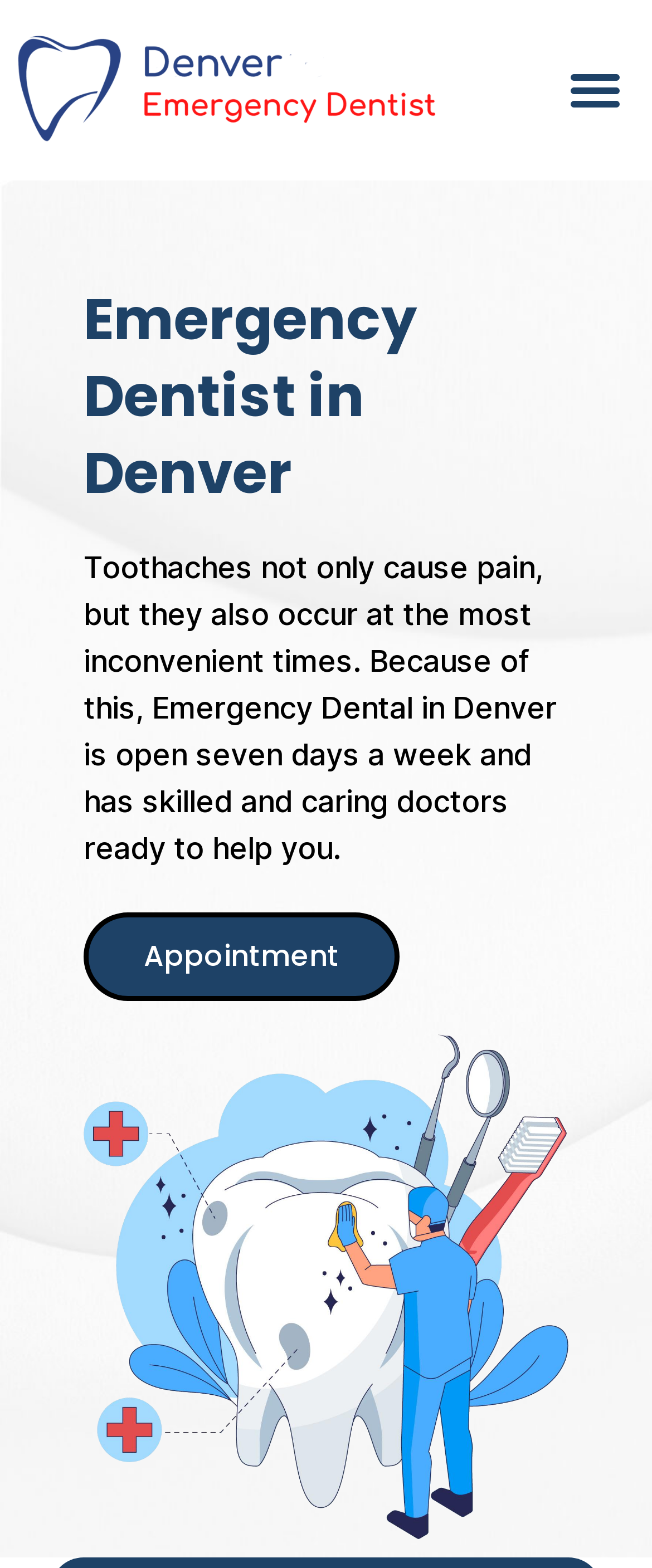From the details in the image, provide a thorough response to the question: What is the logo positioned at?

Based on the bounding box coordinates, the logo is positioned at the top left of the webpage, with coordinates [0.0, 0.0, 0.7, 0.115]. This indicates that the logo is located at the top left corner of the webpage.